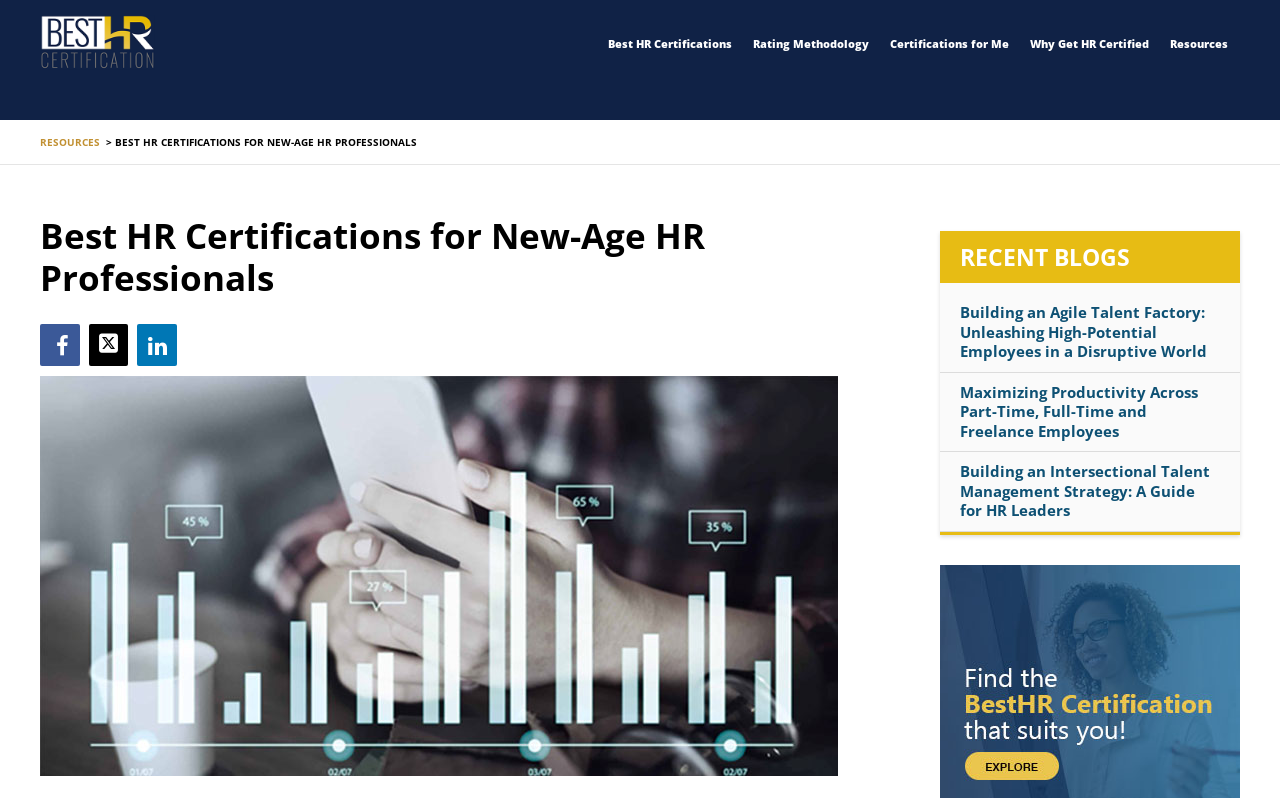What is the last link in the top navigation bar?
Use the image to answer the question with a single word or phrase.

Resources